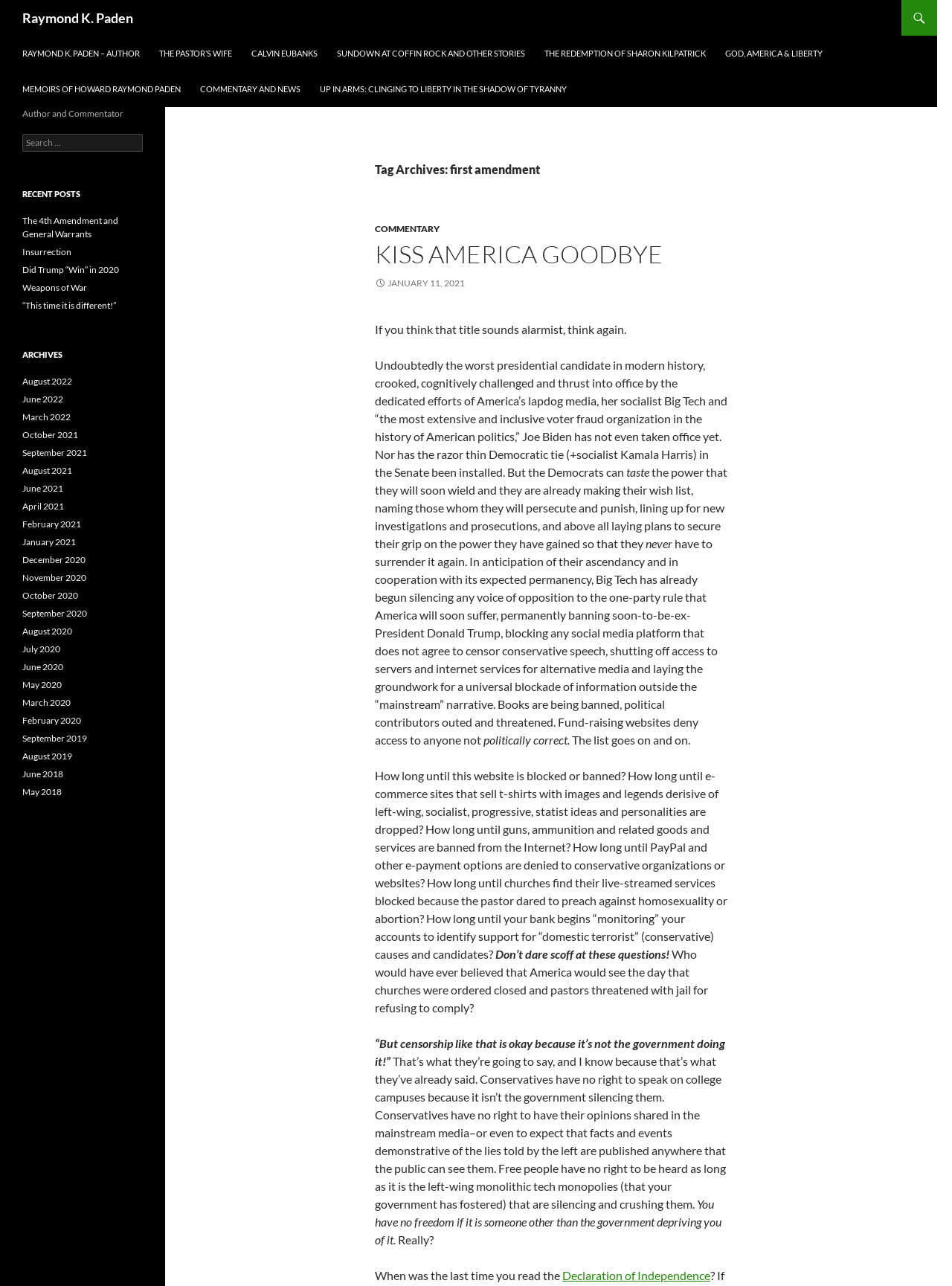Using the webpage screenshot, locate the HTML element that fits the following description and provide its bounding box: "Insurrection".

[0.023, 0.191, 0.075, 0.2]